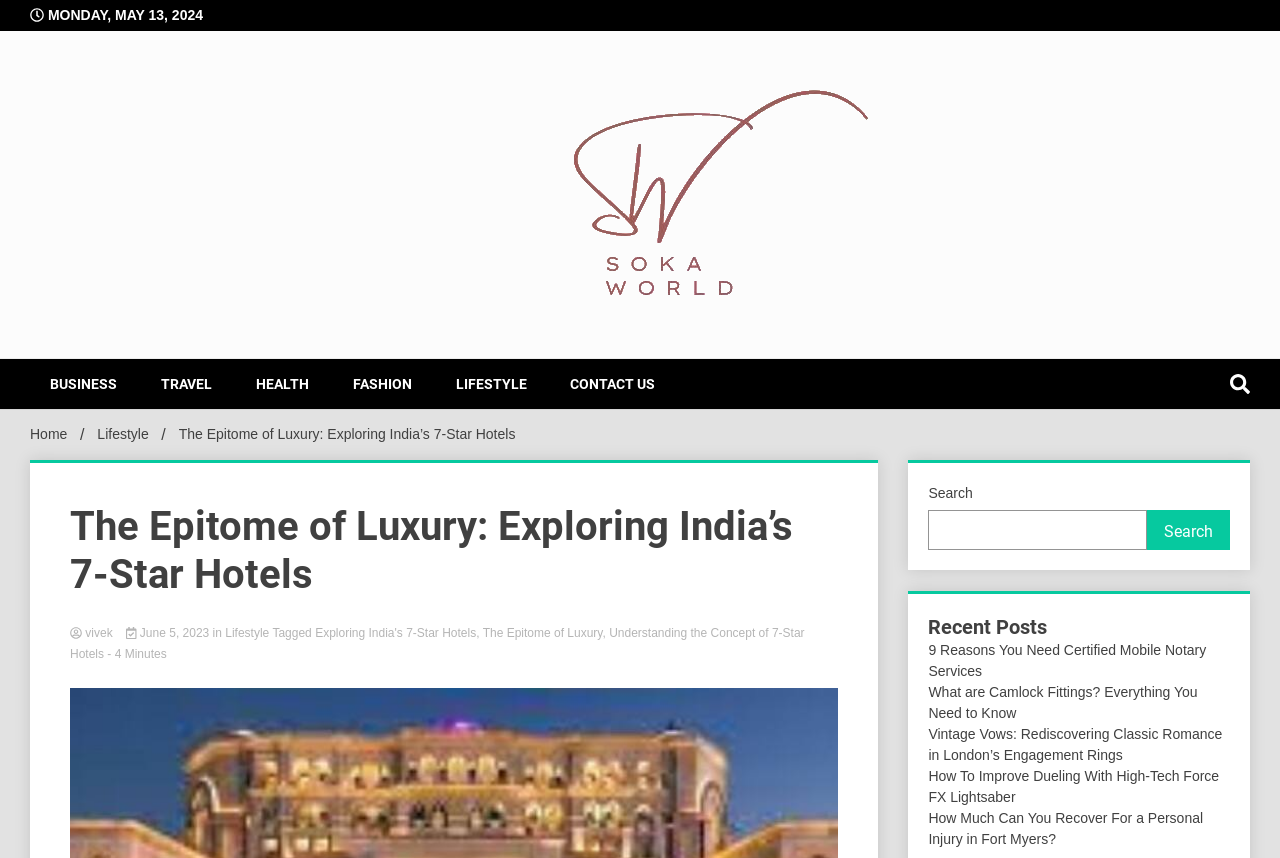Provide the bounding box coordinates, formatted as (top-left x, top-left y, bottom-right x, bottom-right y), with all values being floating point numbers between 0 and 1. Identify the bounding box of the UI element that matches the description: Exploring India's 7-Star Hotels

[0.246, 0.73, 0.372, 0.746]